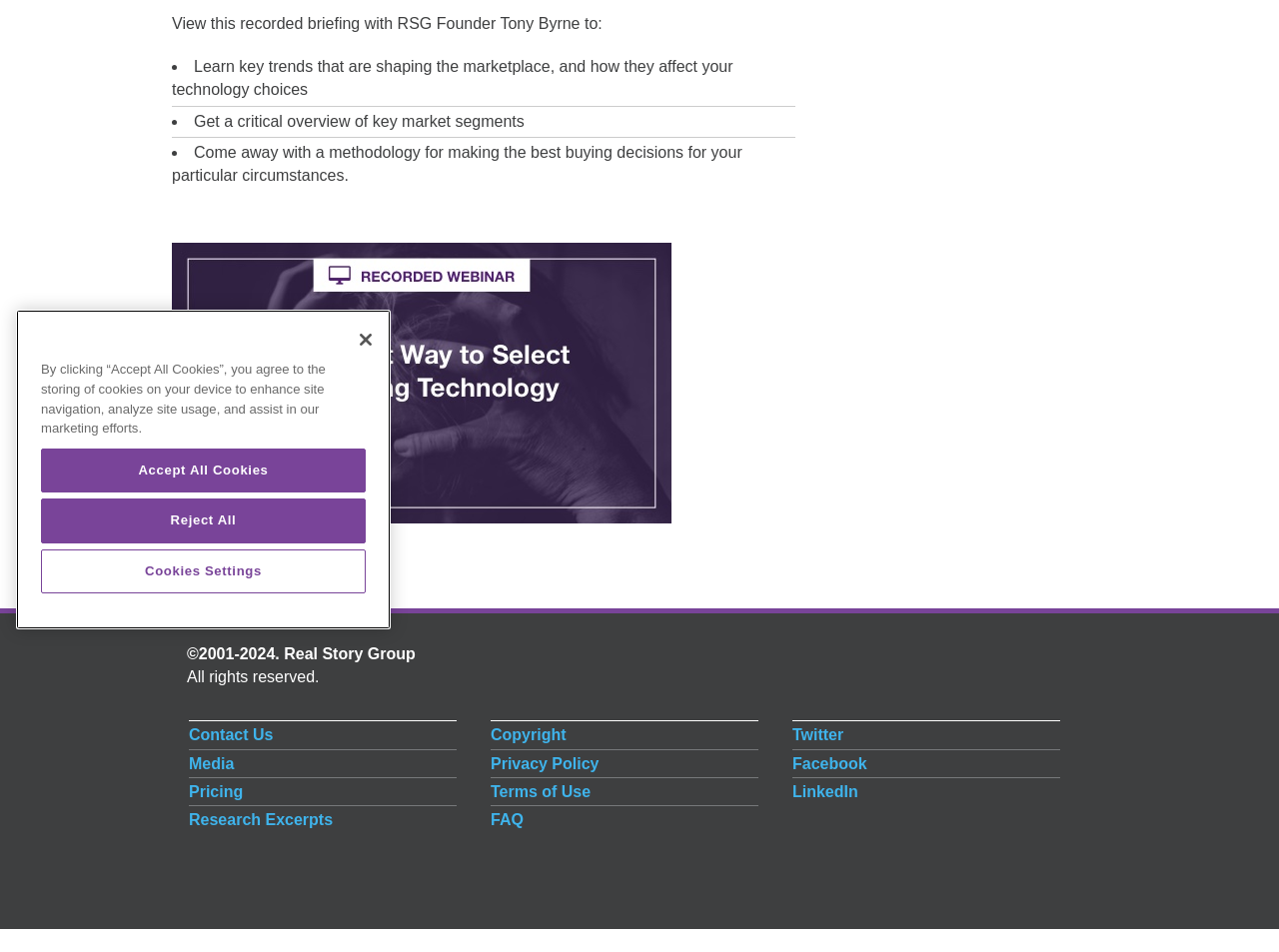Using the element description: "Research Excerpts", determine the bounding box coordinates. The coordinates should be in the format [left, top, right, bottom], with values between 0 and 1.

[0.148, 0.851, 0.357, 0.871]